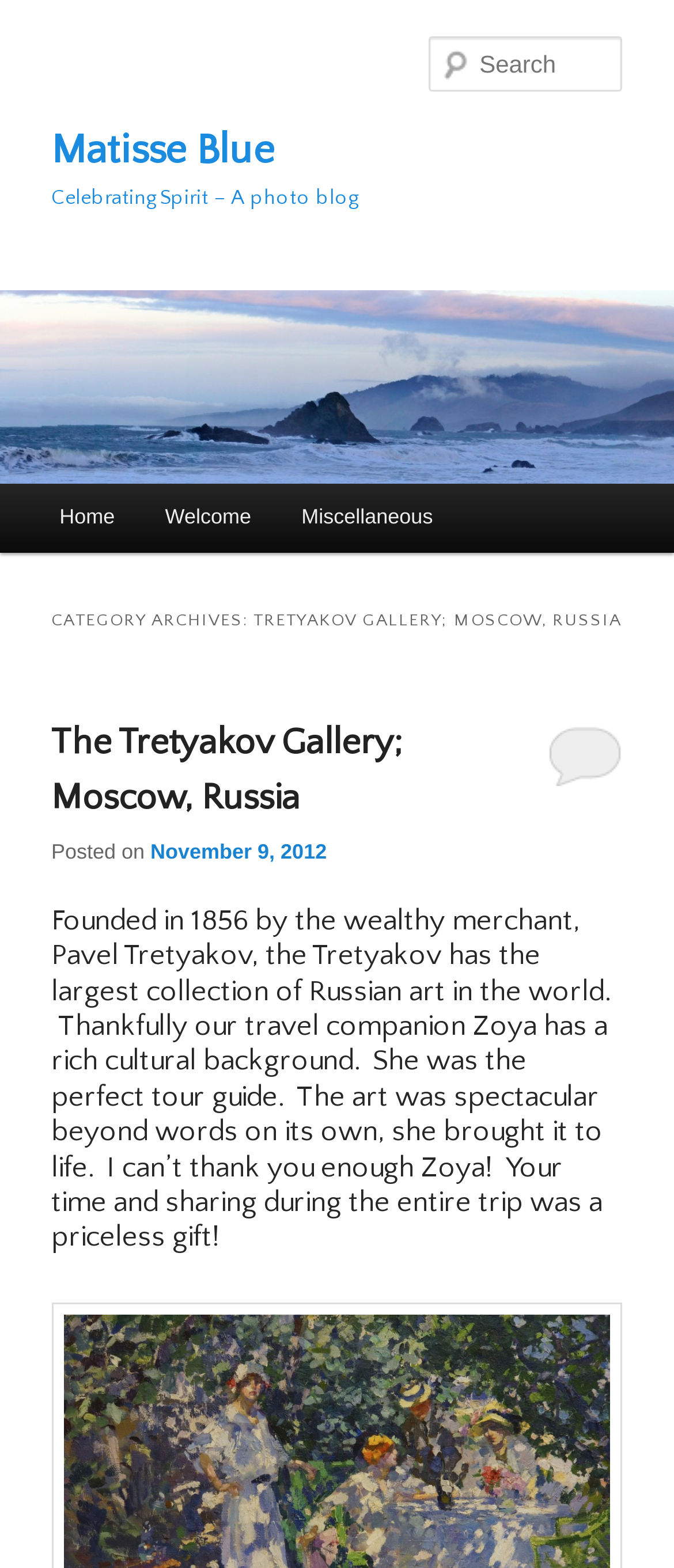Identify the bounding box coordinates necessary to click and complete the given instruction: "Click on The Tretyakov Gallery; Moscow, Russia link".

[0.076, 0.461, 0.596, 0.521]